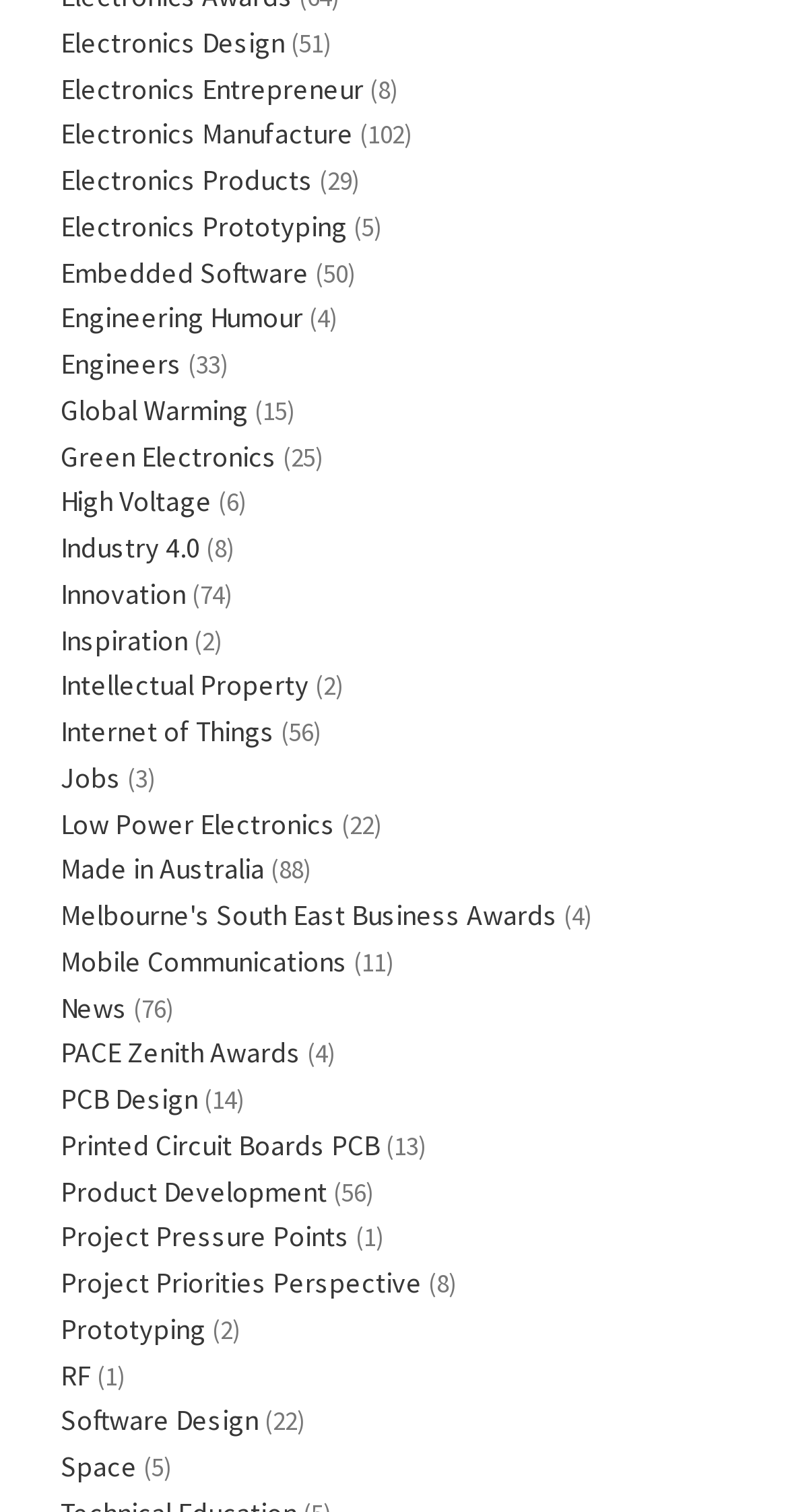Answer the question with a brief word or phrase:
How many categories have only one link?

5